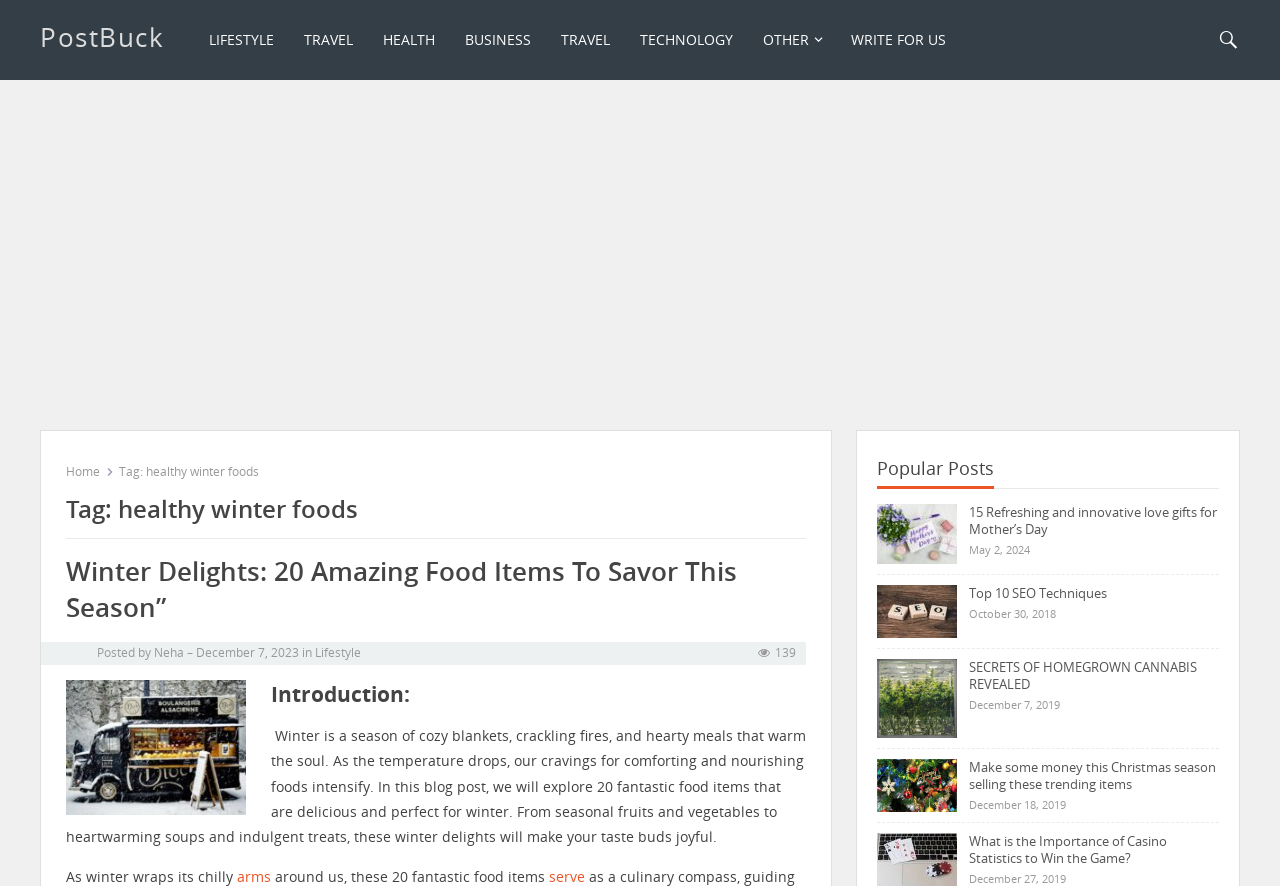Specify the bounding box coordinates of the area to click in order to follow the given instruction: "Explore the 'HEALTH' category."

[0.288, 0.0, 0.352, 0.09]